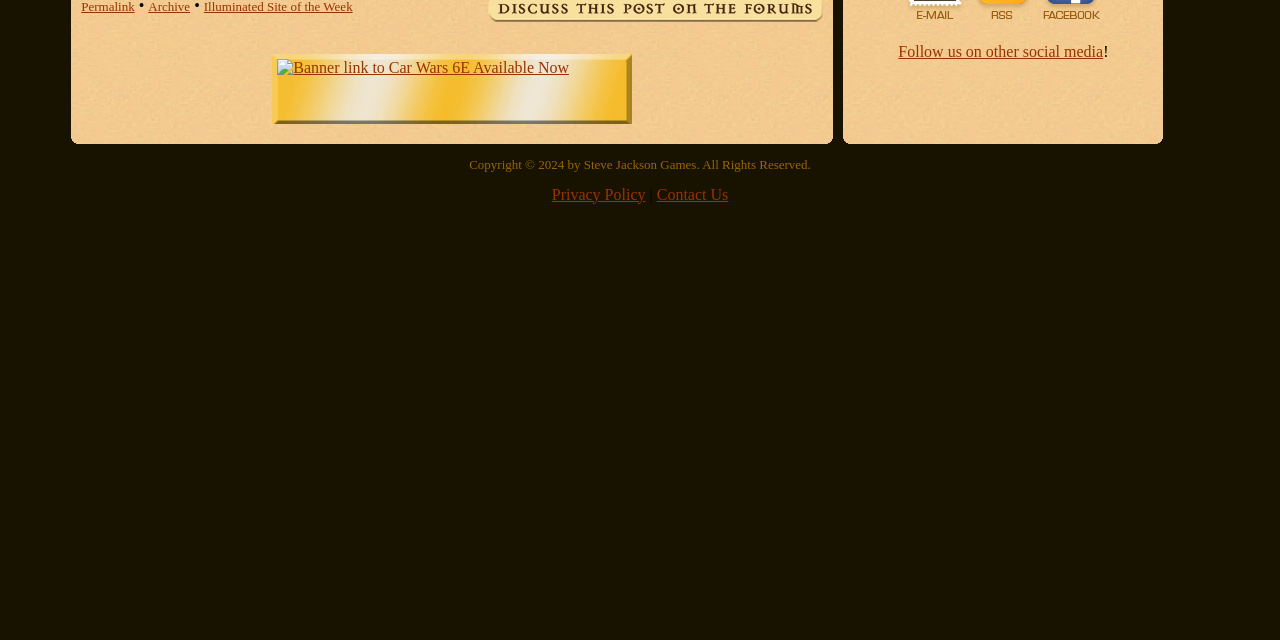Determine the bounding box coordinates in the format (top-left x, top-left y, bottom-right x, bottom-right y). Ensure all values are floating point numbers between 0 and 1. Identify the bounding box of the UI element described by: Contact Us

[0.513, 0.29, 0.569, 0.317]